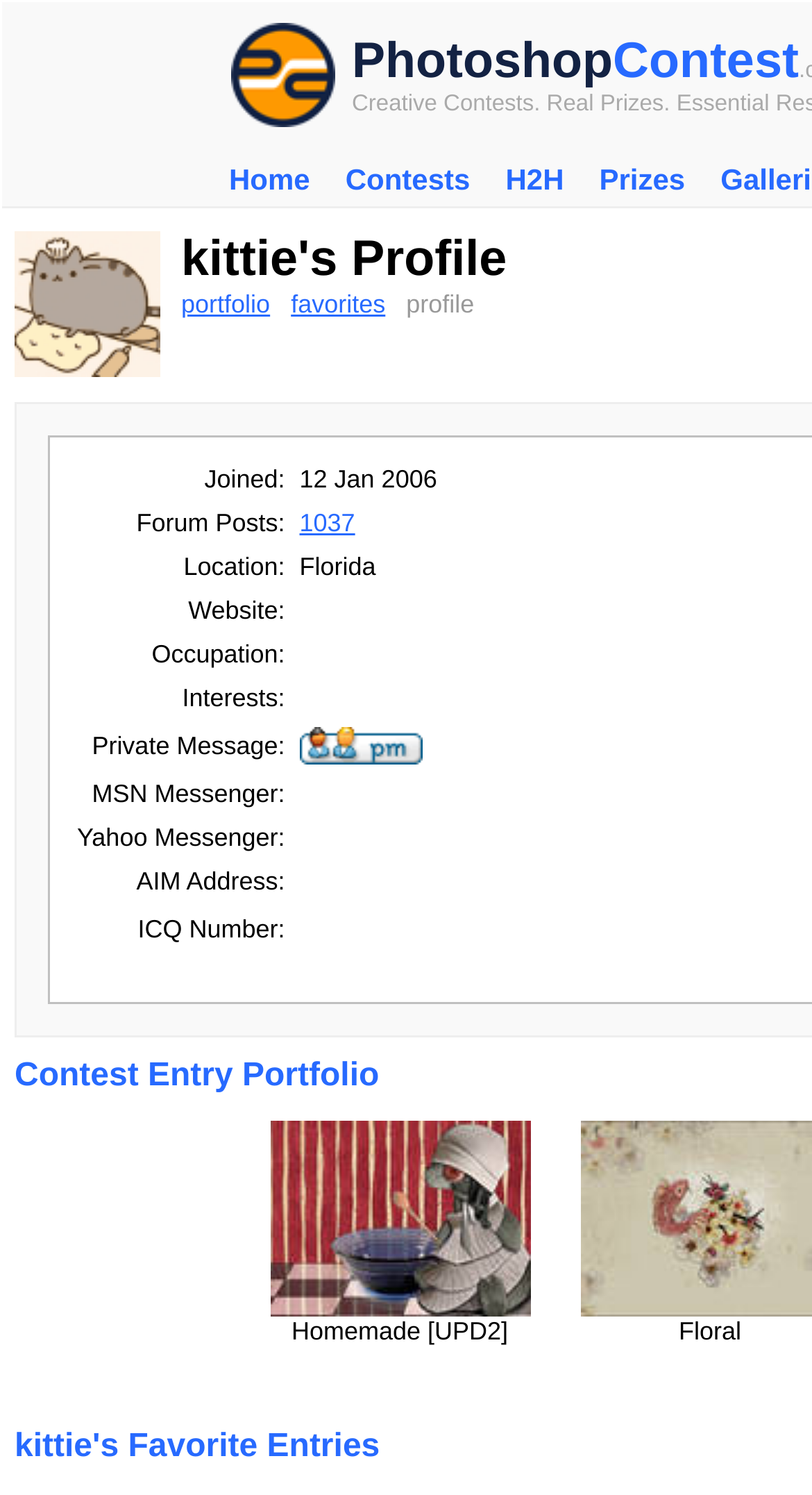Find the bounding box coordinates of the element's region that should be clicked in order to follow the given instruction: "Click on the 'Contest' link". The coordinates should consist of four float numbers between 0 and 1, i.e., [left, top, right, bottom].

[0.433, 0.022, 0.755, 0.06]